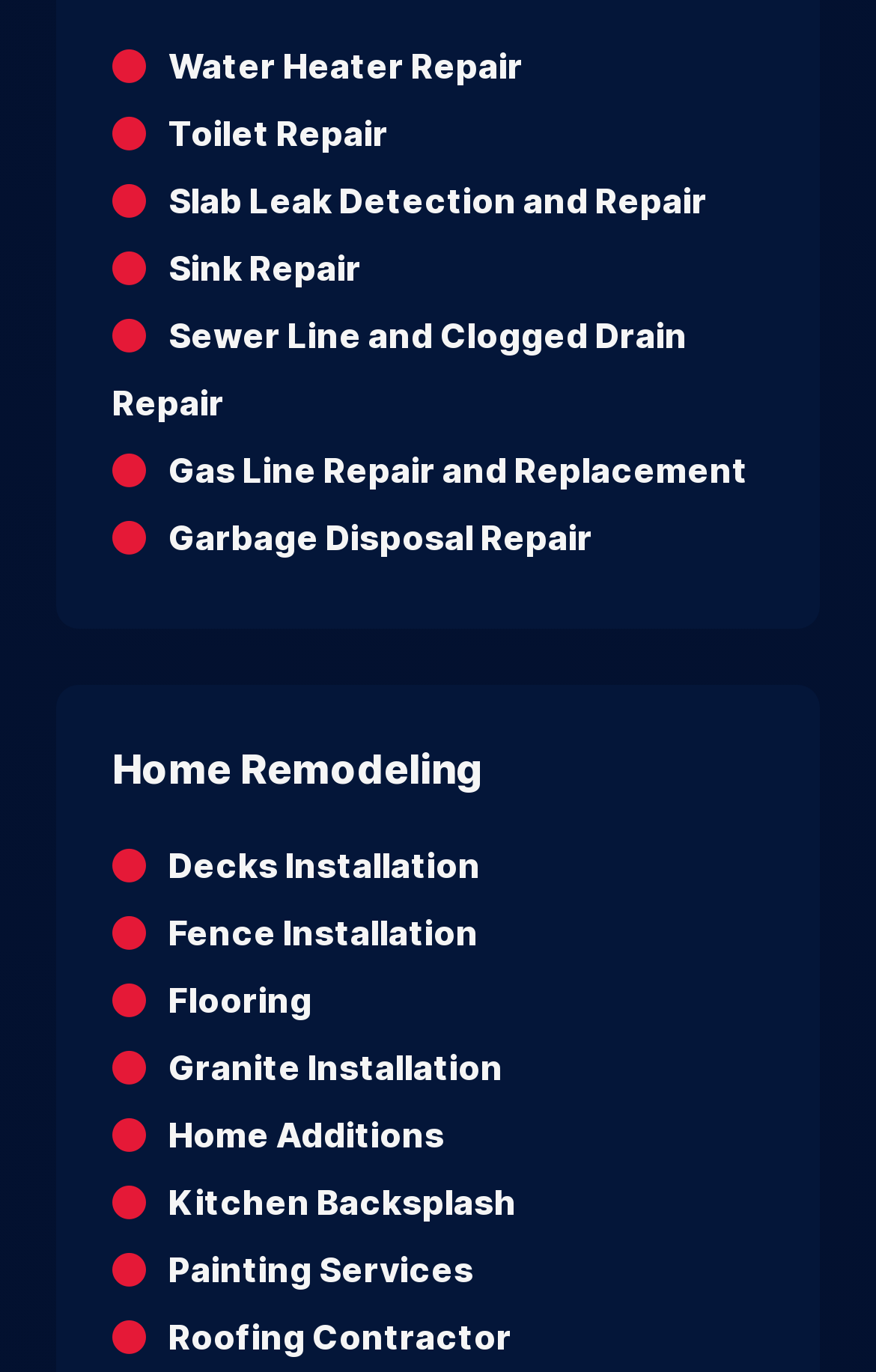Given the webpage screenshot and the description, determine the bounding box coordinates (top-left x, top-left y, bottom-right x, bottom-right y) that define the location of the UI element matching this description: Fence Installation

[0.192, 0.664, 0.546, 0.695]